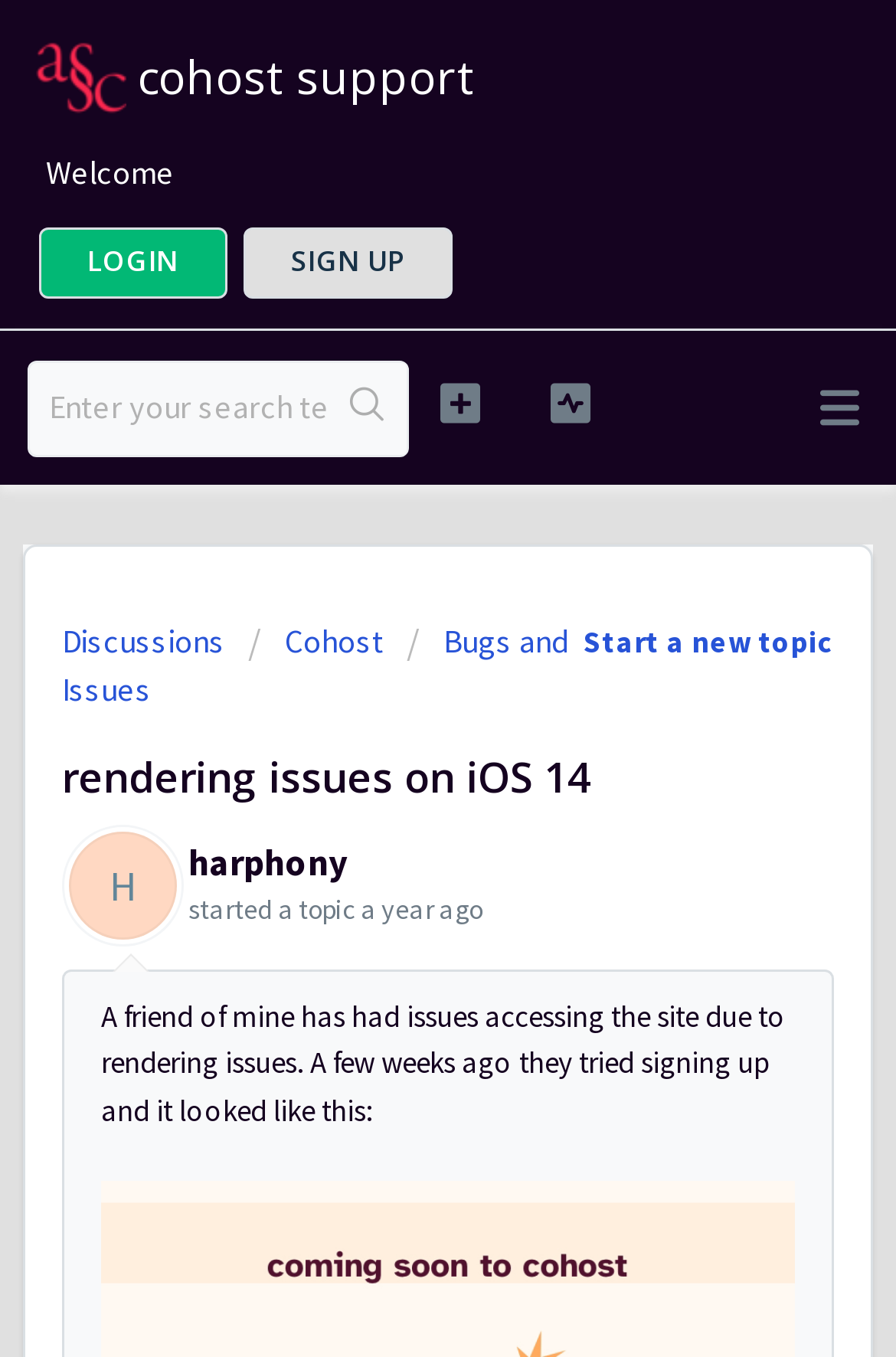Please specify the bounding box coordinates of the clickable region to carry out the following instruction: "Start a new topic". The coordinates should be four float numbers between 0 and 1, in the format [left, top, right, bottom].

[0.651, 0.459, 0.931, 0.488]